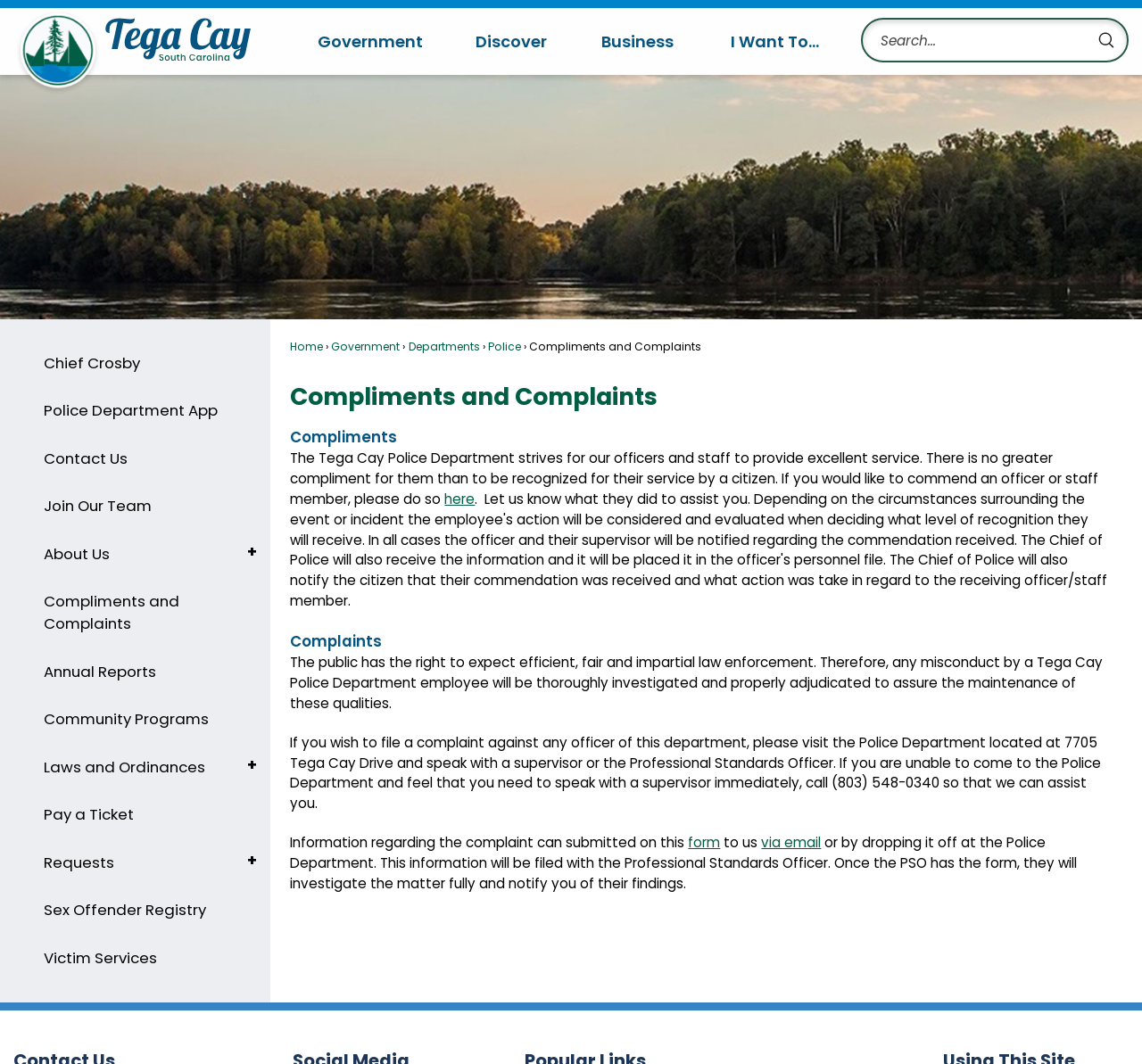Can you specify the bounding box coordinates for the region that should be clicked to fulfill this instruction: "Search the site".

[0.754, 0.017, 0.988, 0.059]